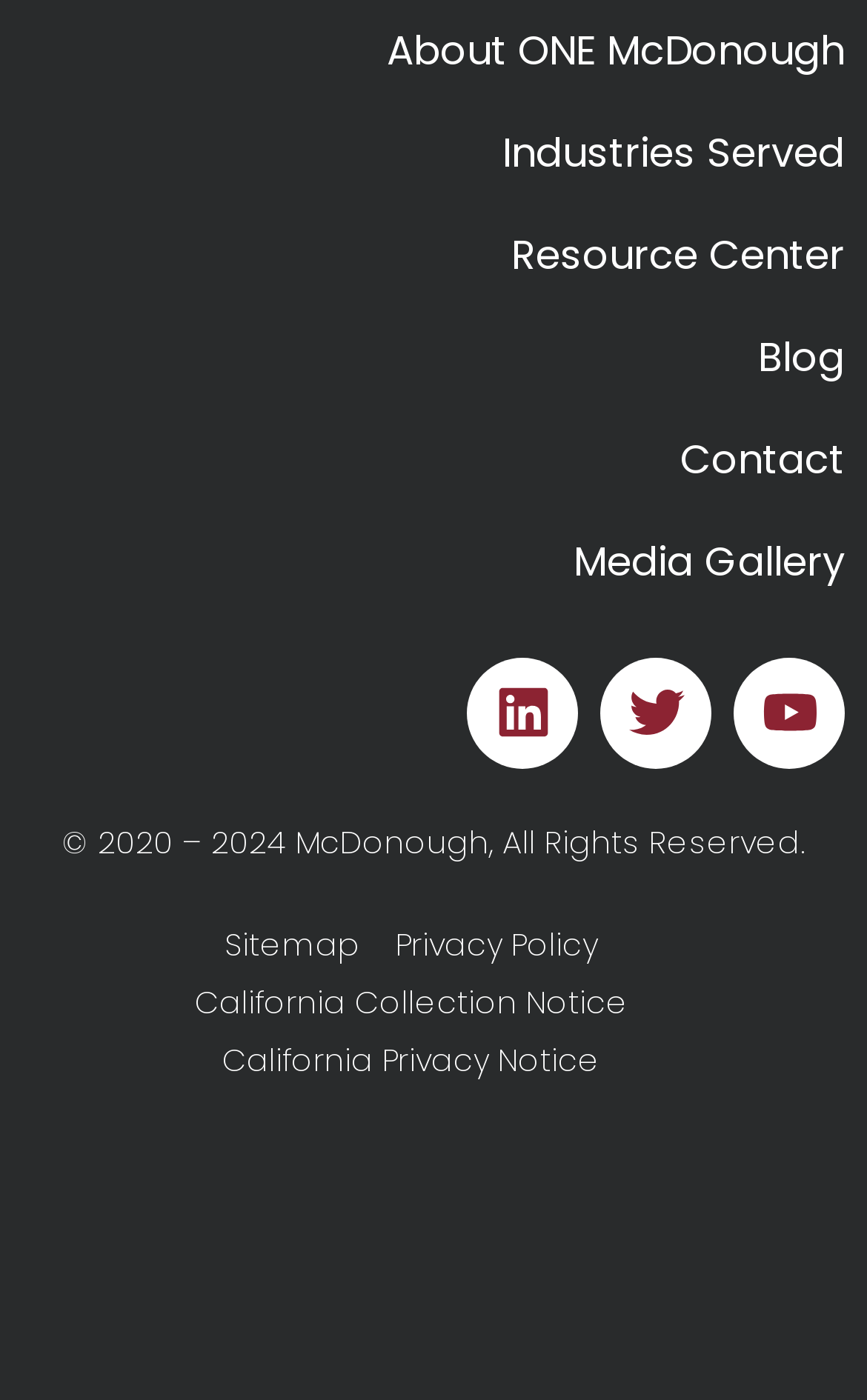Are there any images on the page?
We need a detailed and exhaustive answer to the question. Please elaborate.

I found images associated with the social media links, which are 'Linkedin', 'Twitter', and 'Youtube', so there are images on the page.